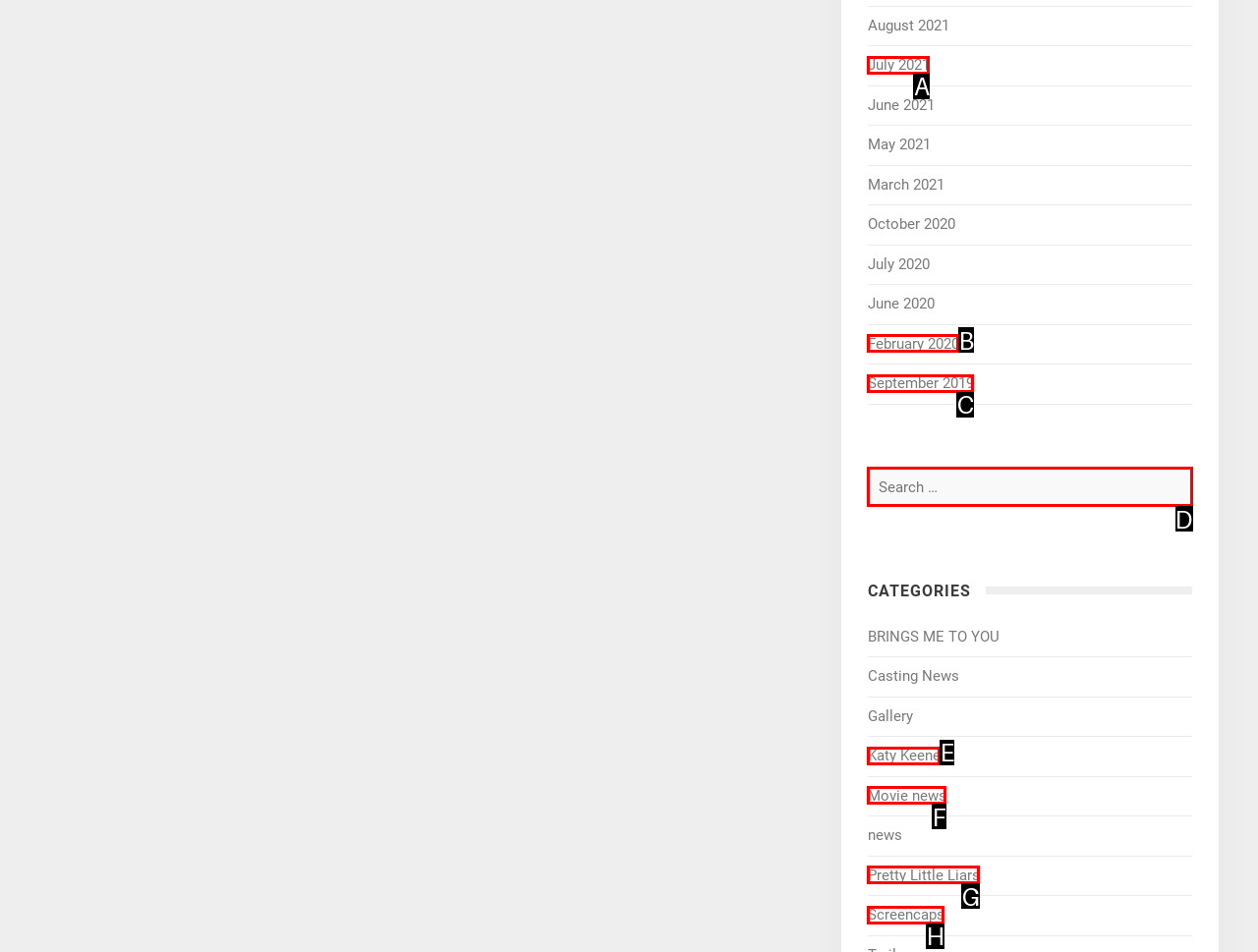Given the description: Directors service agreements, select the HTML element that best matches it. Reply with the letter of your chosen option.

None